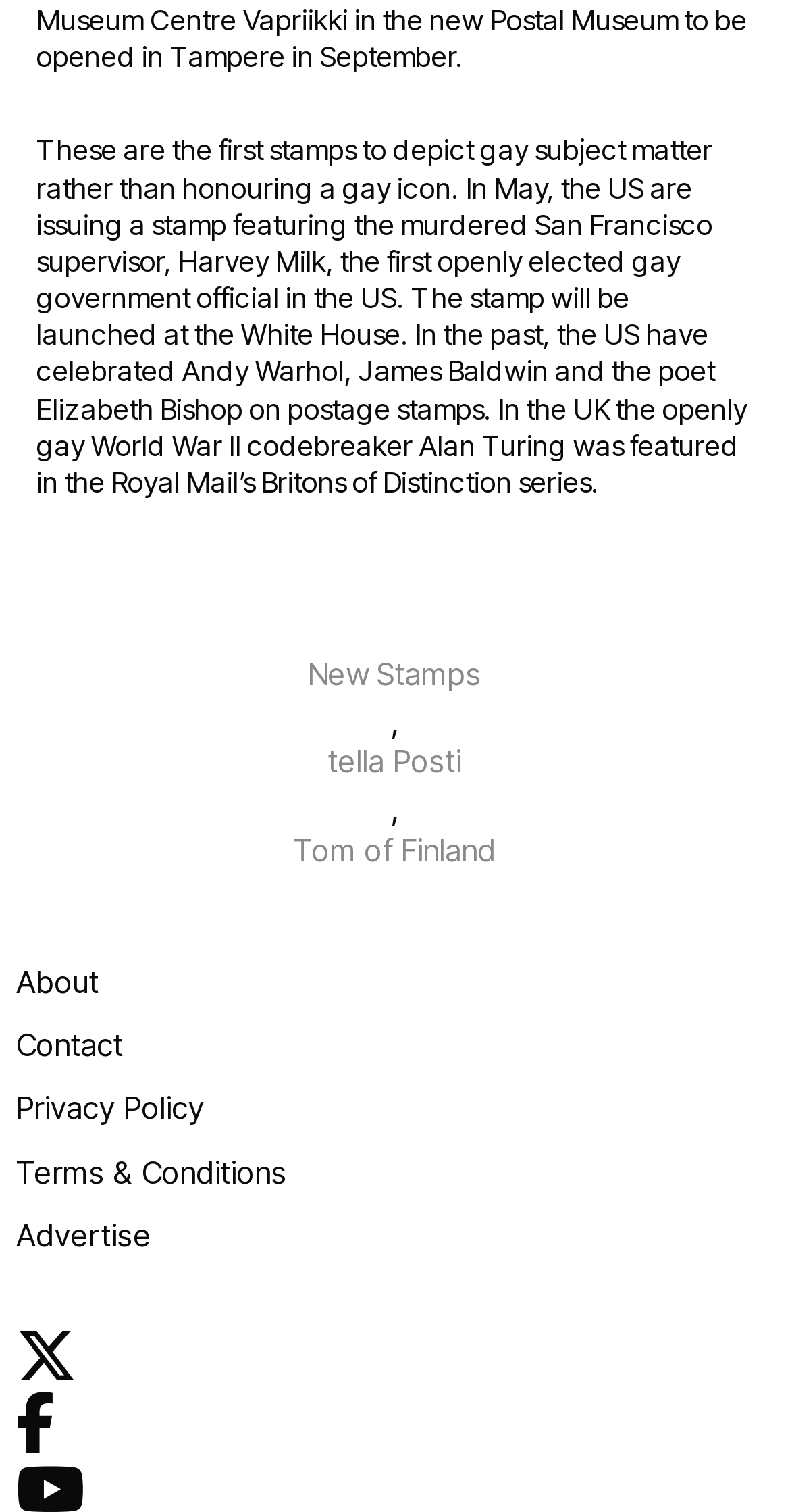Please specify the bounding box coordinates of the area that should be clicked to accomplish the following instruction: "Read about Tom of Finland". The coordinates should consist of four float numbers between 0 and 1, i.e., [left, top, right, bottom].

[0.372, 0.549, 0.628, 0.579]